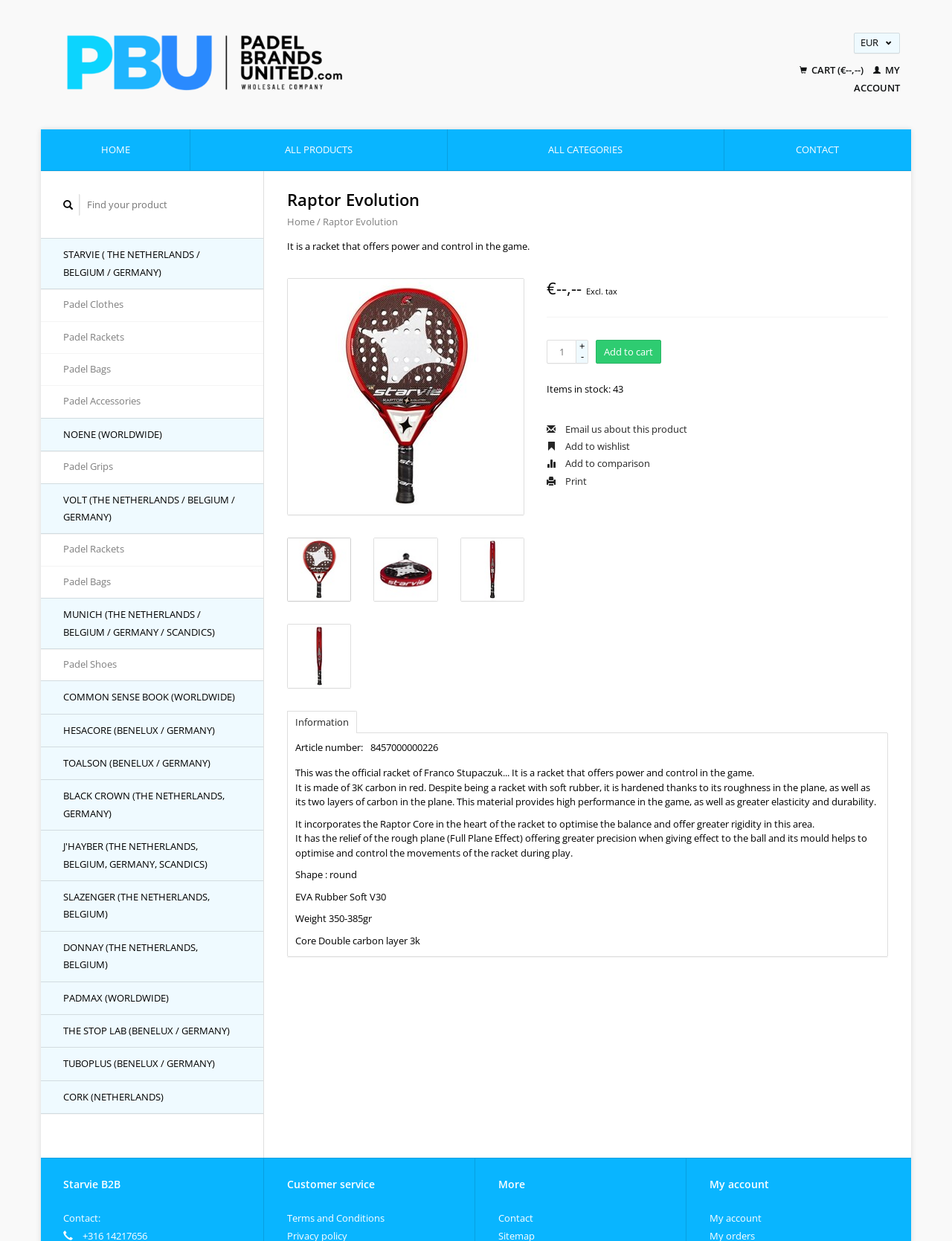Show the bounding box coordinates for the HTML element described as: "Black Crown (The Netherlands, Germany)".

[0.043, 0.628, 0.277, 0.669]